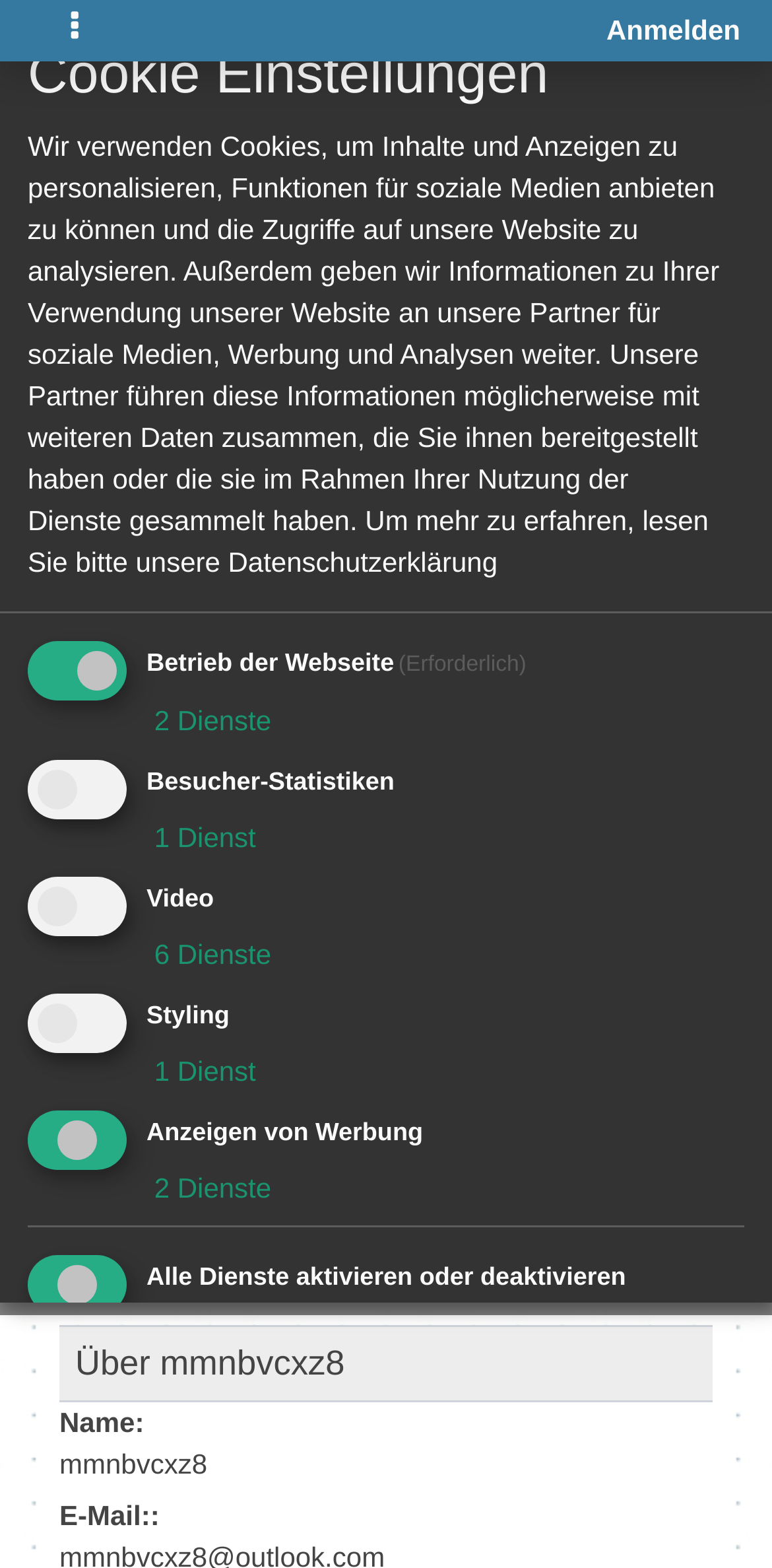How many services are available for cookie settings?
From the image, respond using a single word or phrase.

5